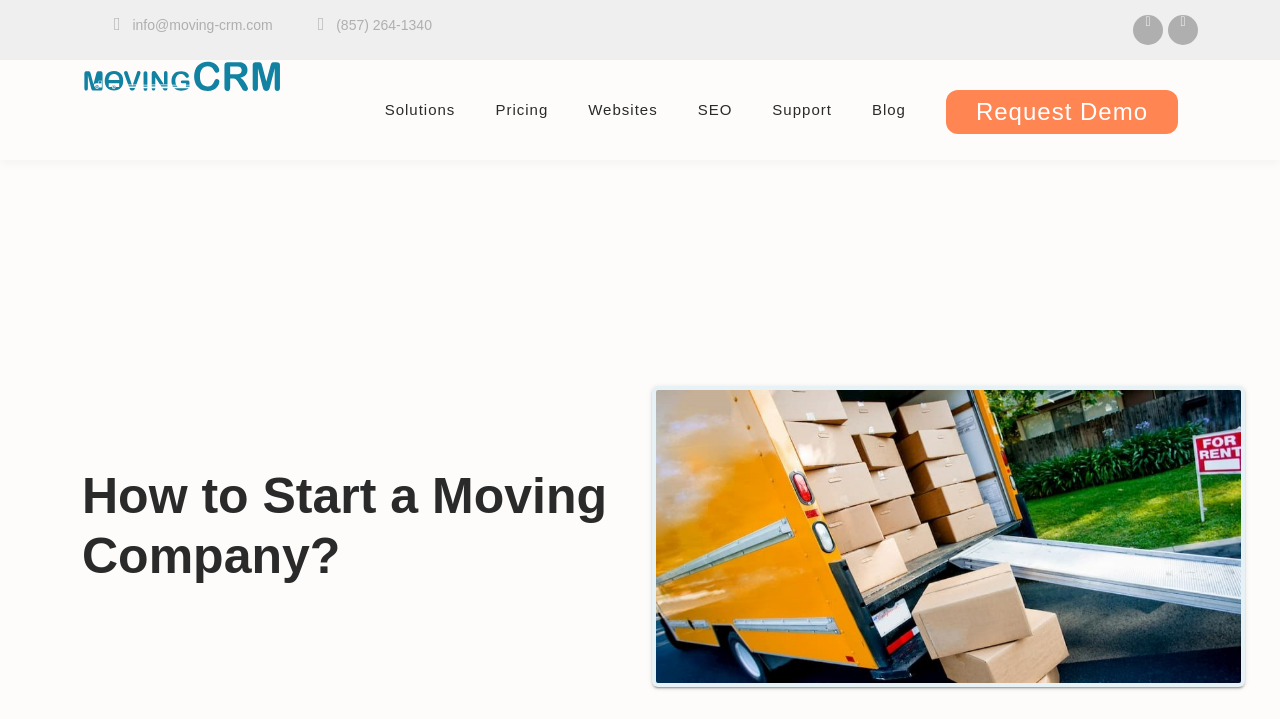Determine the bounding box coordinates of the clickable region to execute the instruction: "Enter email address". The coordinates should be four float numbers between 0 and 1, denoted as [left, top, right, bottom].

None